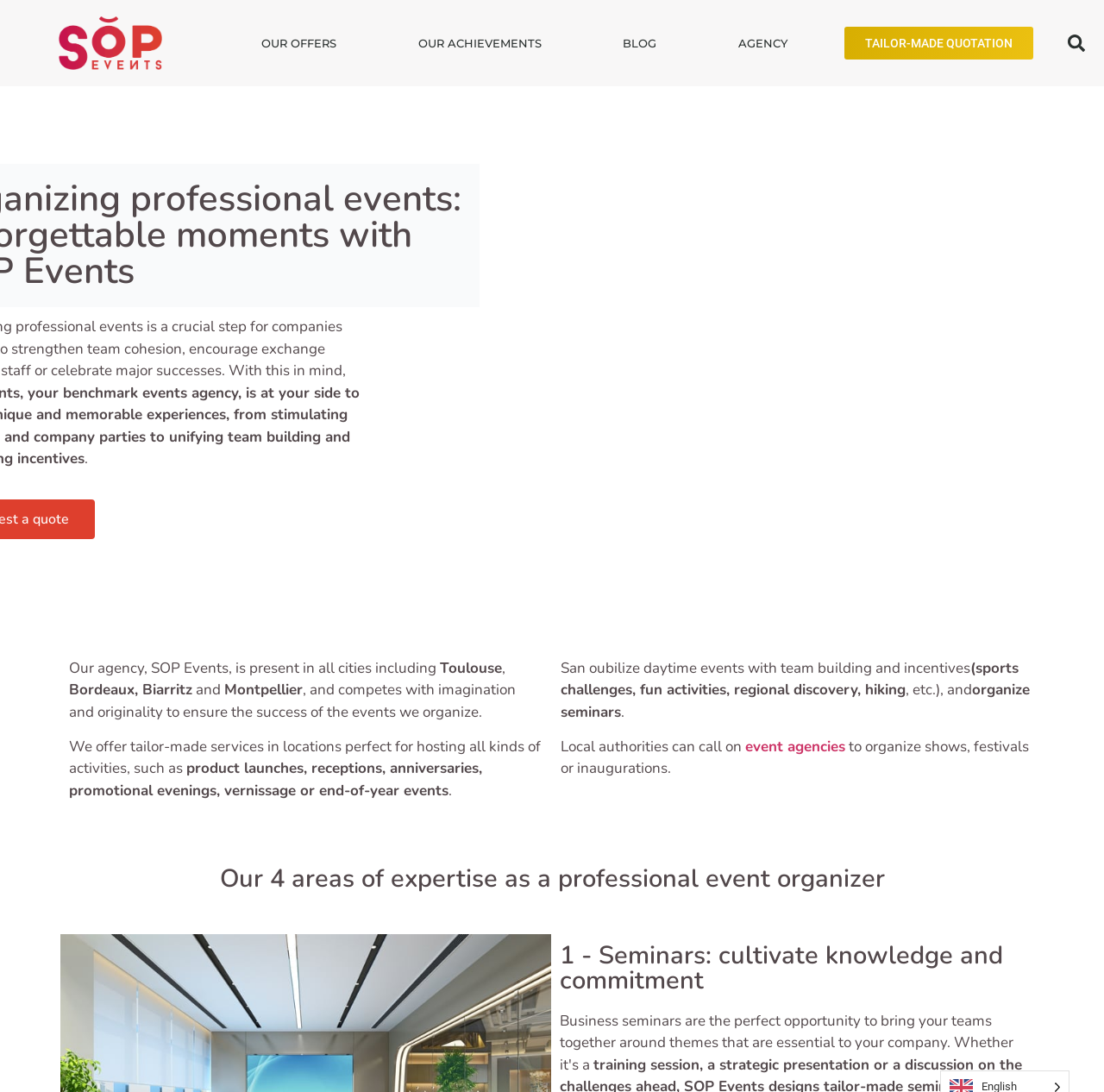Locate the UI element described by OUR ACHIEVEMENTS in the provided webpage screenshot. Return the bounding box coordinates in the format (top-left x, top-left y, bottom-right x, bottom-right y), ensuring all values are between 0 and 1.

[0.342, 0.0, 0.527, 0.079]